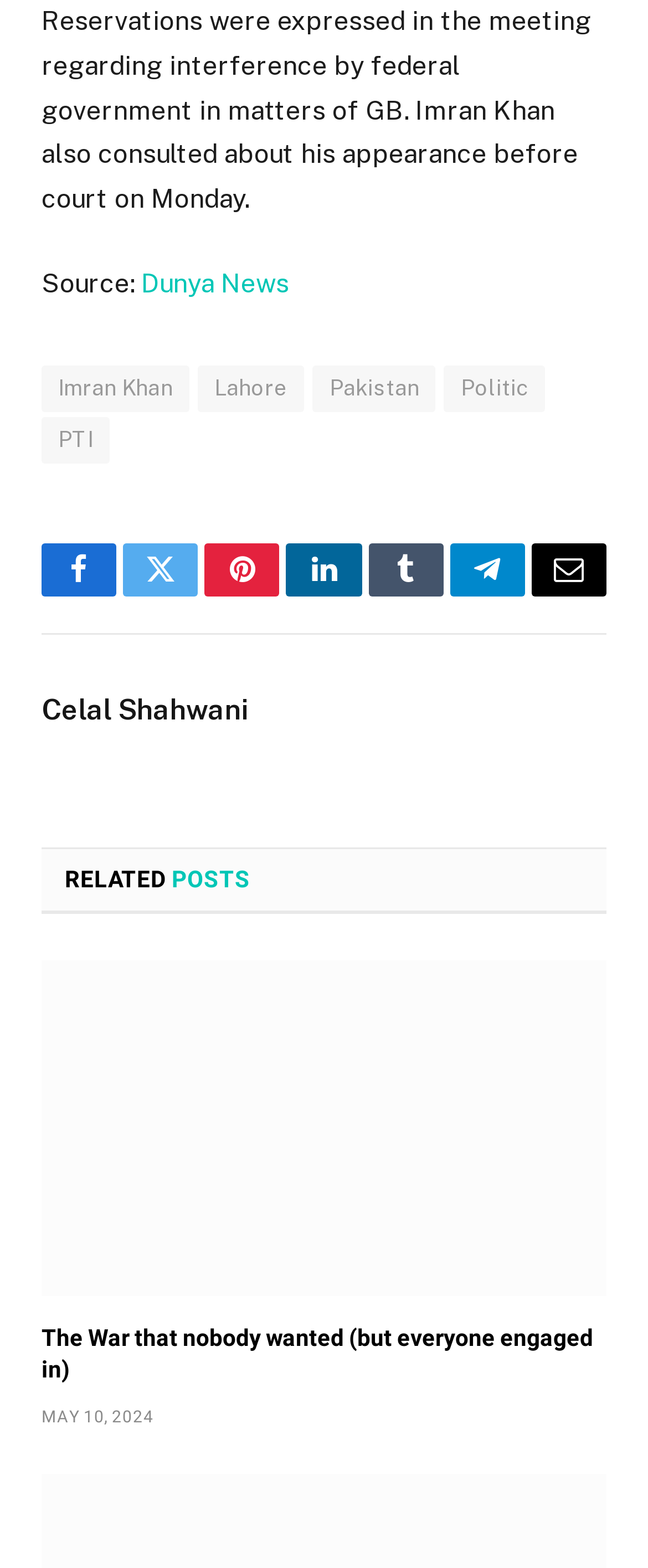How many related posts are available?
Give a one-word or short phrase answer based on the image.

1